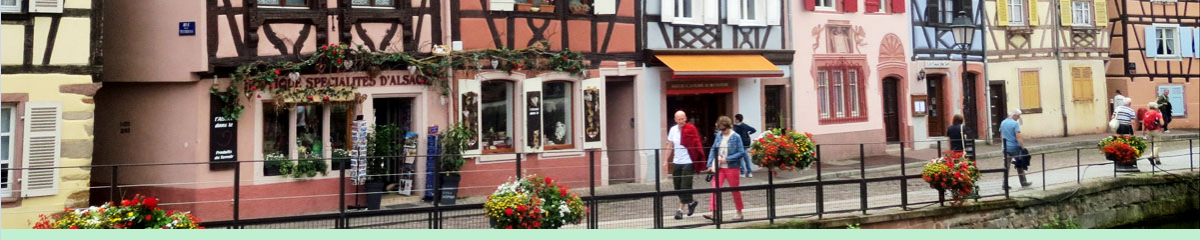What is the atmosphere of the scene?
Answer the question in a detailed and comprehensive manner.

The caption describes the scene as having a 'lively atmosphere', which is evident from the people strolling along the sidewalk, admiring the quaint shops, and the overall vibrant and welcoming ambiance of the street.